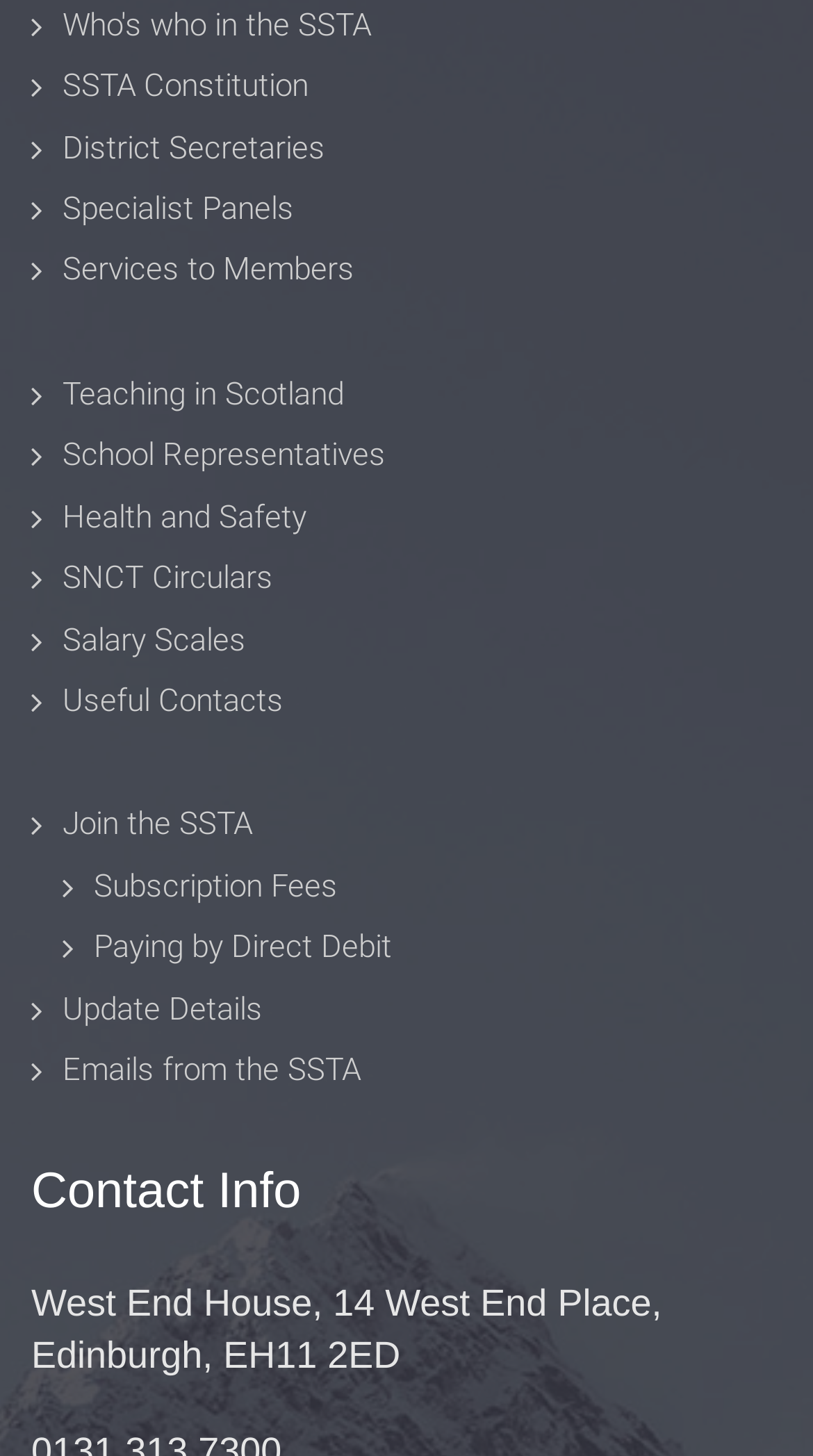Identify the bounding box for the element characterized by the following description: "Who's who in the SSTA".

[0.077, 0.004, 0.456, 0.03]